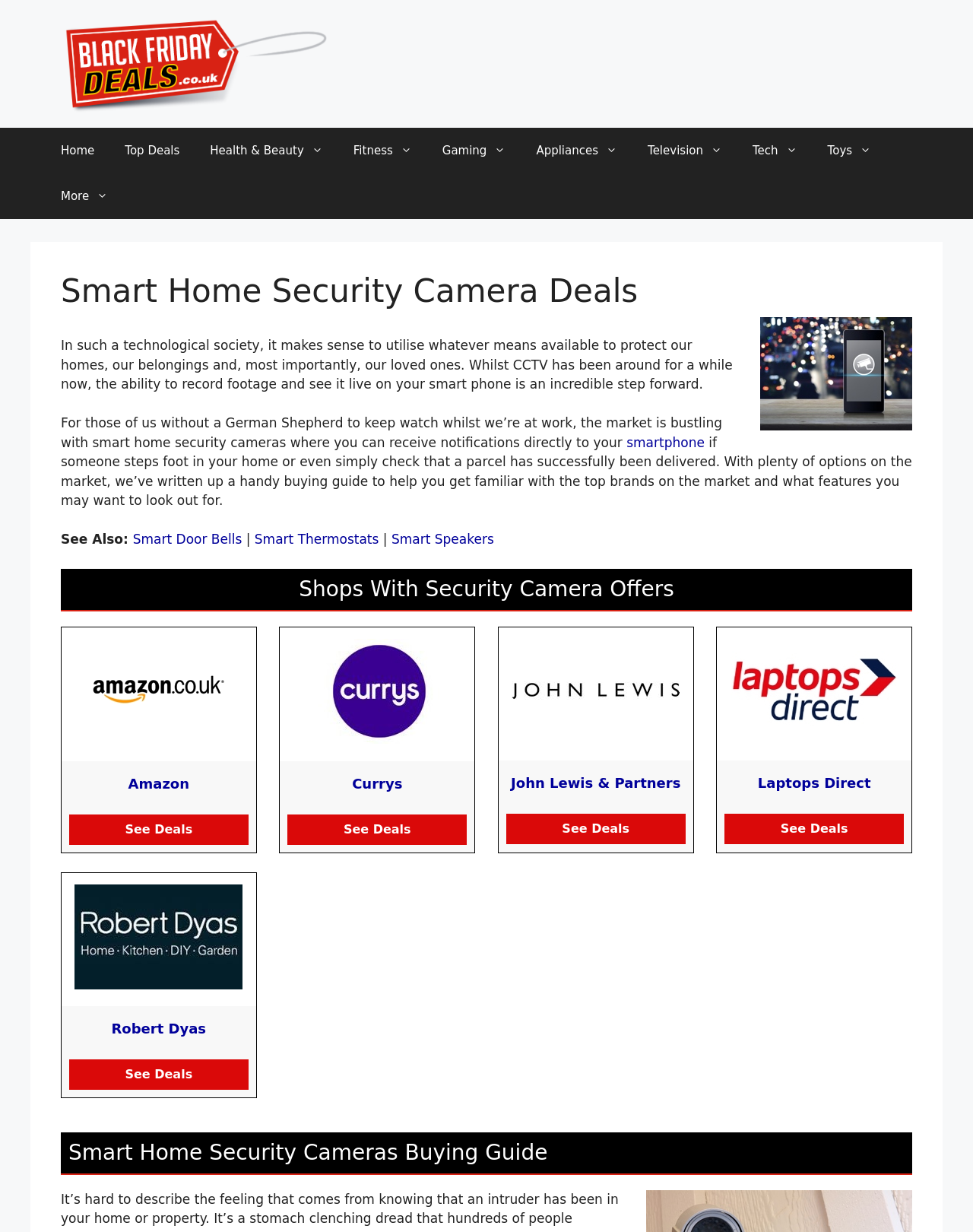Show the bounding box coordinates for the HTML element as described: "See Deals".

[0.128, 0.667, 0.198, 0.679]